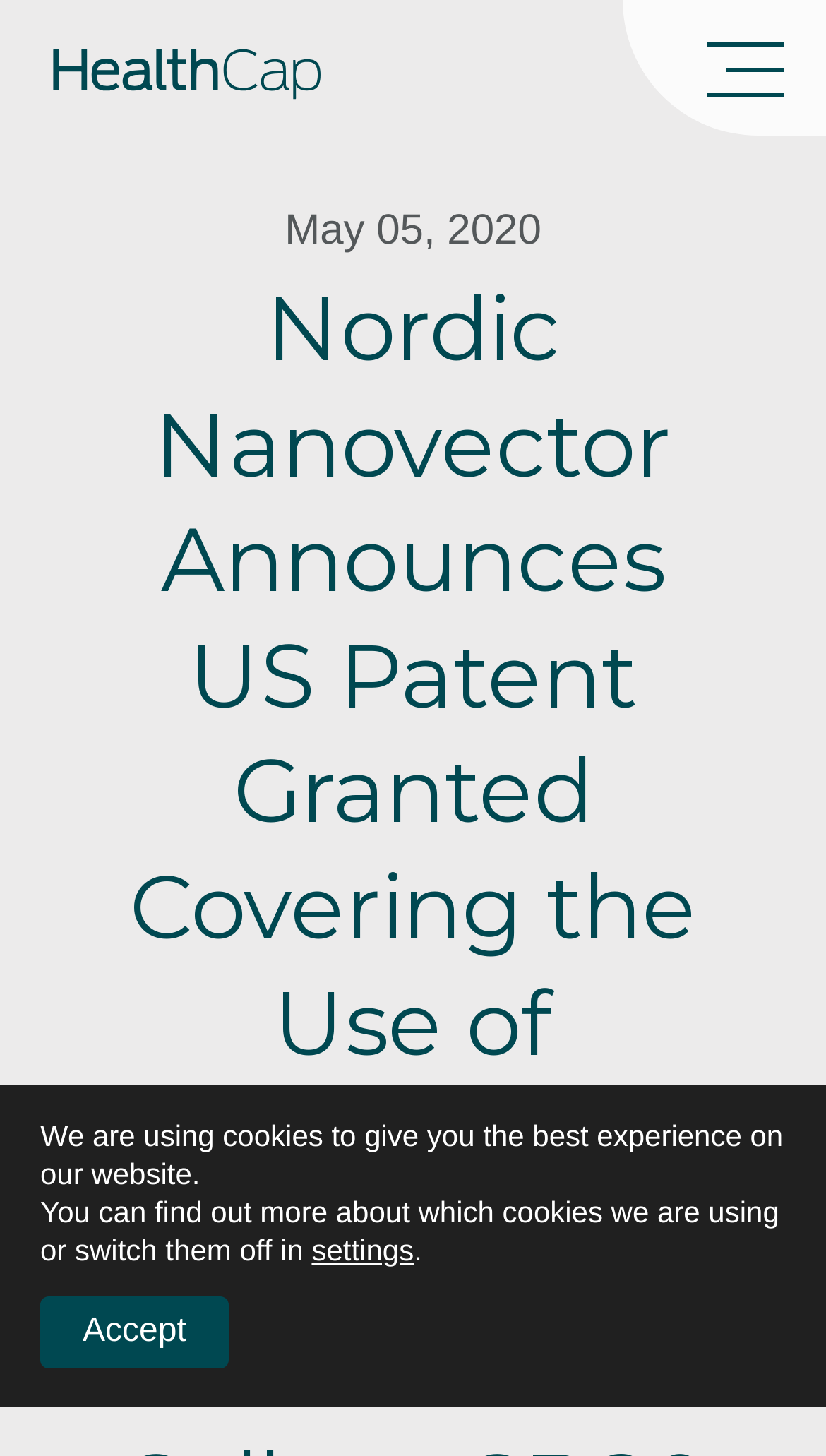What is the date of the announcement?
Look at the screenshot and give a one-word or phrase answer.

May 05, 2020